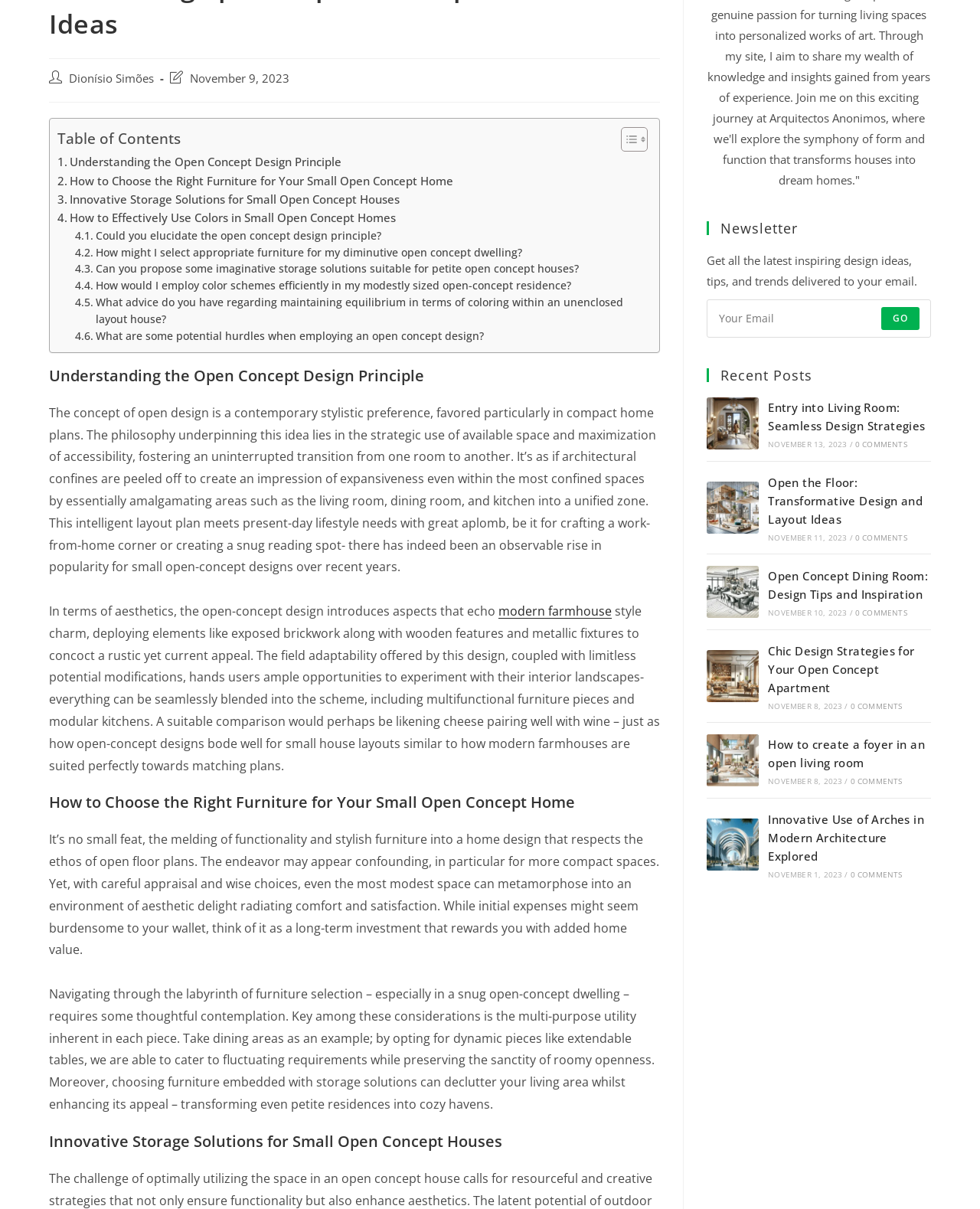Find the bounding box of the web element that fits this description: "Get Involved".

None